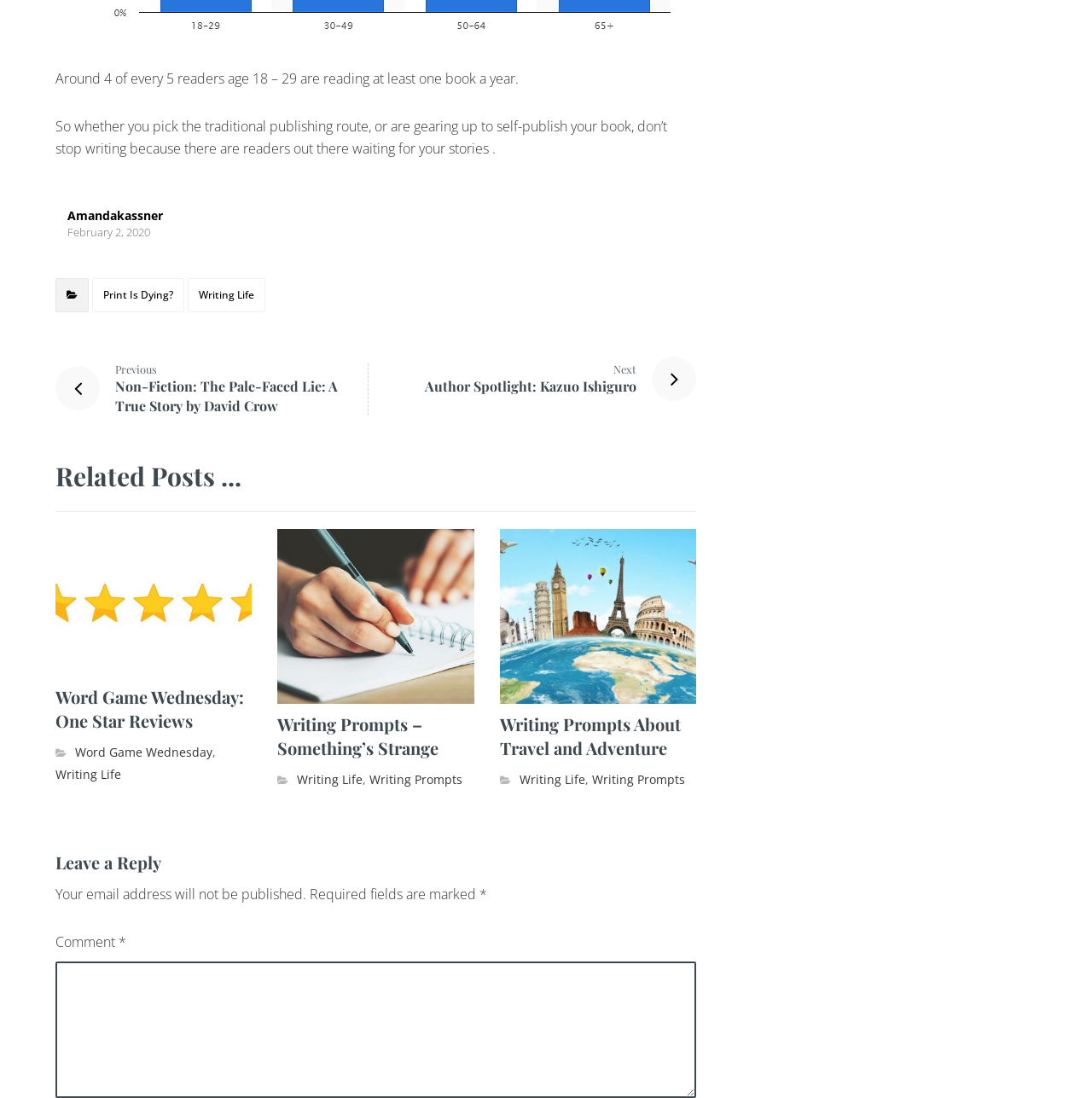Determine the bounding box coordinates in the format (top-left x, top-left y, bottom-right x, bottom-right y). Ensure all values are floating point numbers between 0 and 1. Identify the bounding box of the UI element described by: Writing Prompts – Something’s Strange

[0.254, 0.649, 0.434, 0.692]